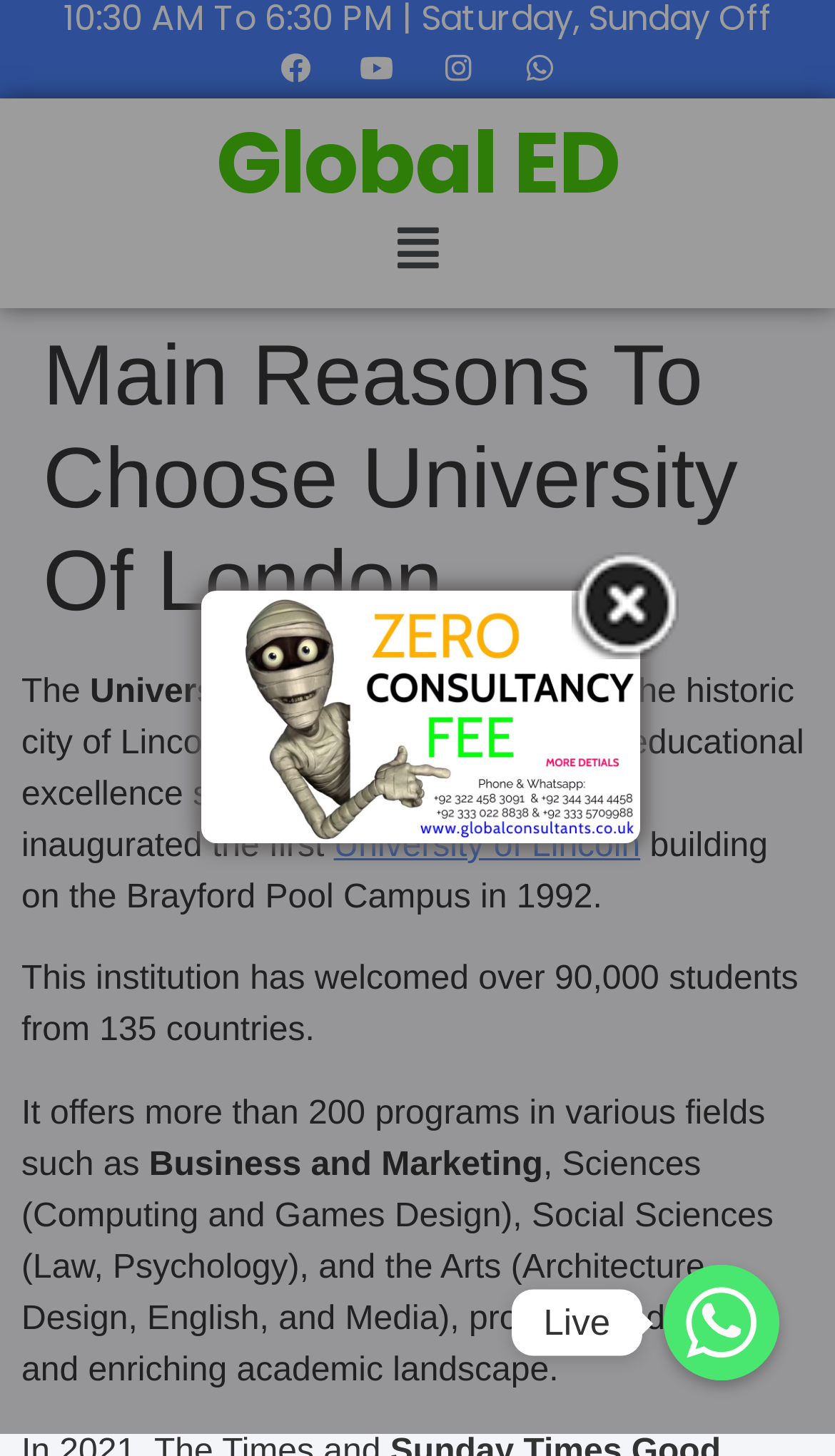Answer briefly with one word or phrase:
What is one of the fields of study offered by the university?

Business and Marketing